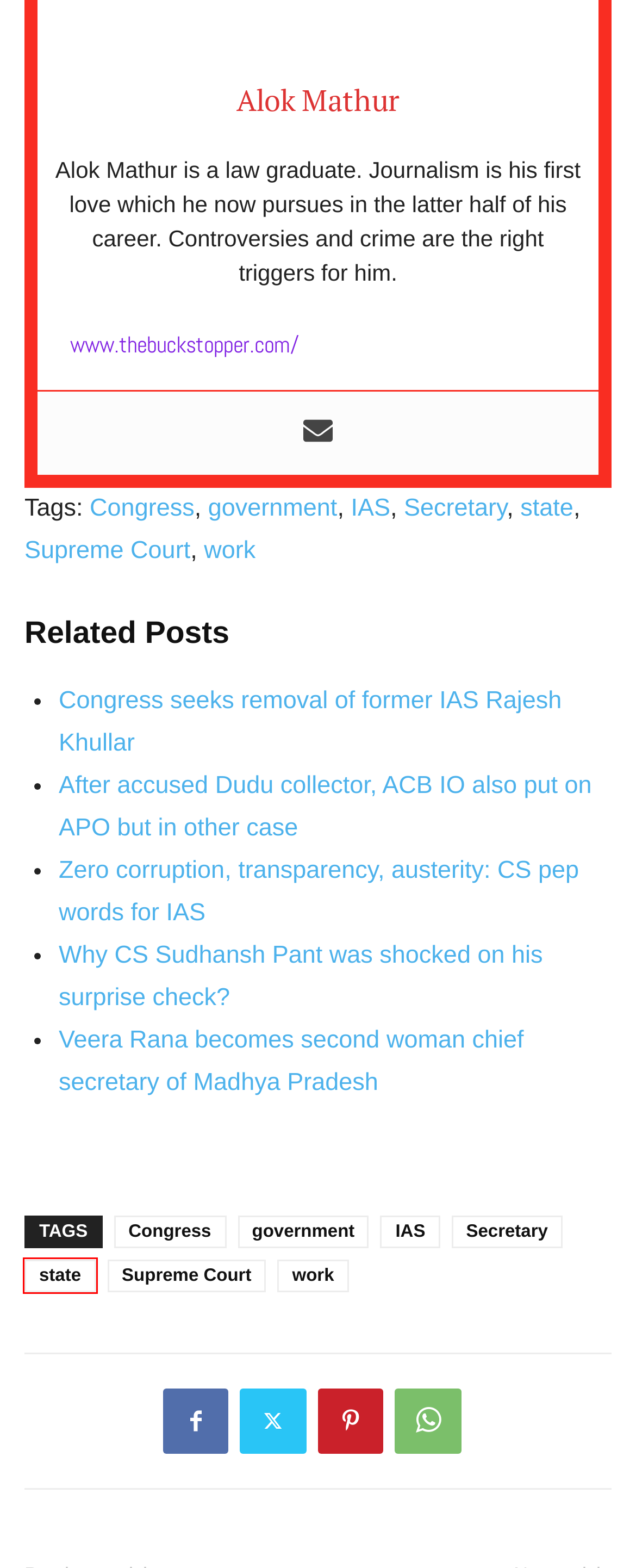You are looking at a screenshot of a webpage with a red bounding box around an element. Determine the best matching webpage description for the new webpage resulting from clicking the element in the red bounding box. Here are the descriptions:
A. Congress | The BuckStopper
B. Veera Rana becomes second woman chief secretary of Madhya Pradesh | The BuckStopper
C. government | The BuckStopper
D. IAS | The BuckStopper
E. Secretary | The BuckStopper
F. Supreme Court | The BuckStopper
G. state | The BuckStopper
H. Congress seeks removal of former IAS Rajesh Khullar | The BuckStopper

G